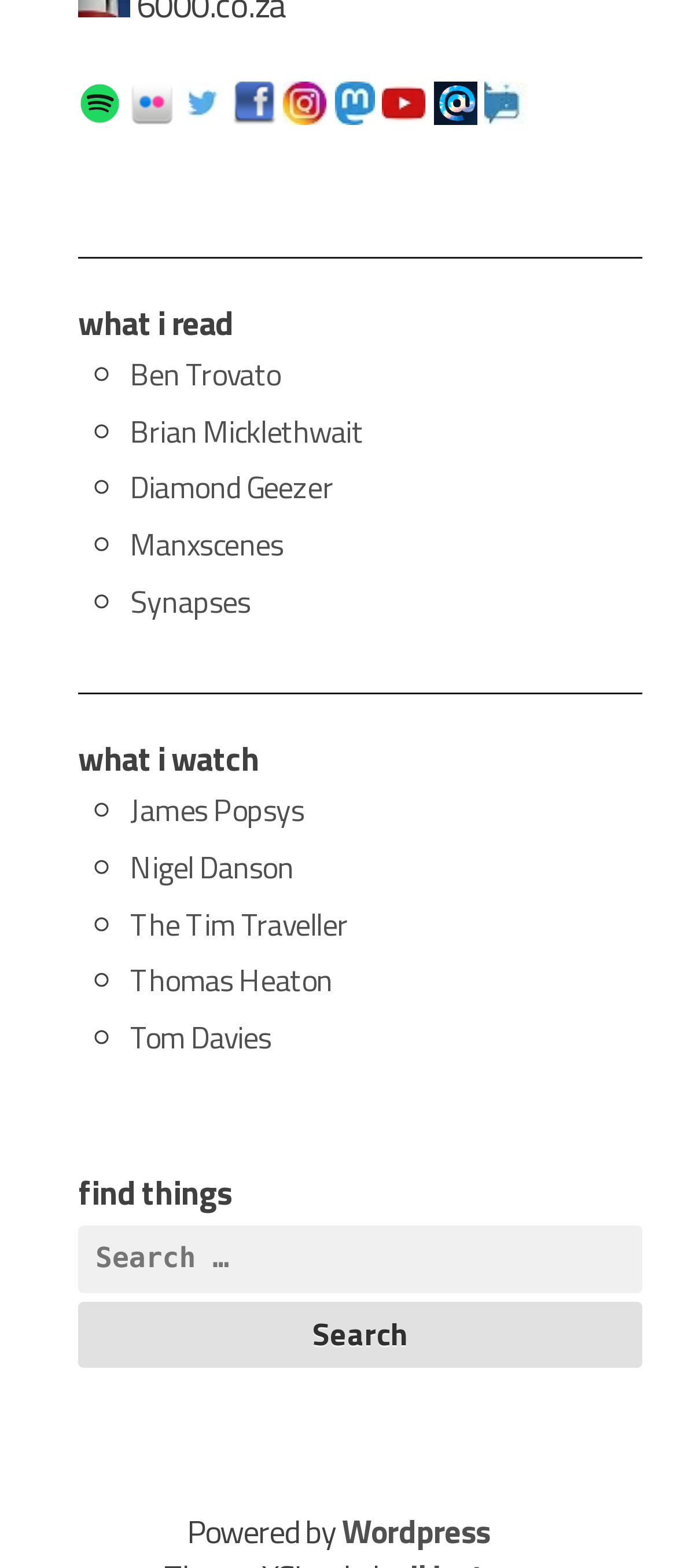Please find the bounding box coordinates of the element's region to be clicked to carry out this instruction: "Read what I read".

[0.115, 0.193, 0.949, 0.221]